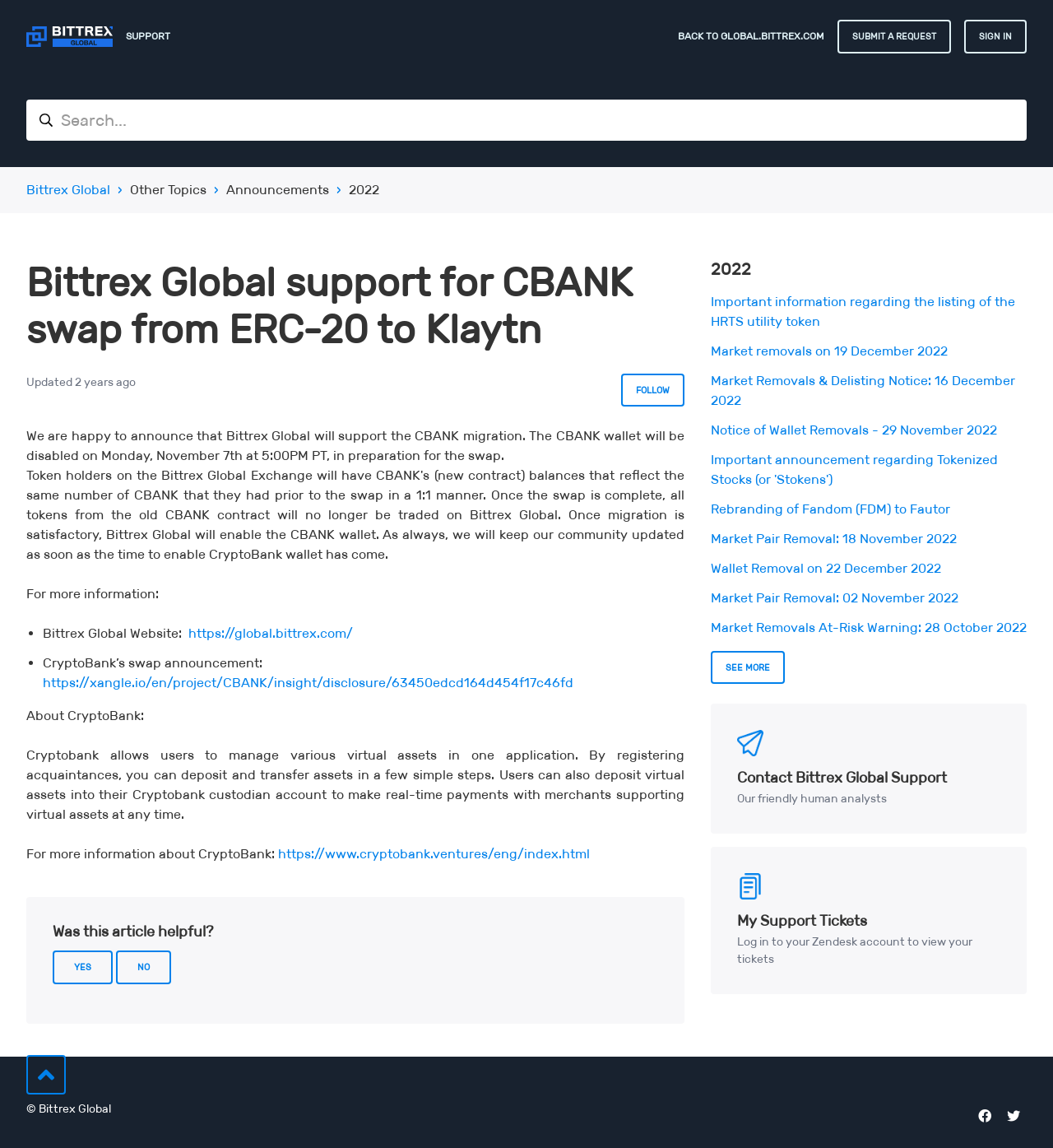Provide a brief response using a word or short phrase to this question:
What is the purpose of the 'SEE MORE' link?

To view more articles